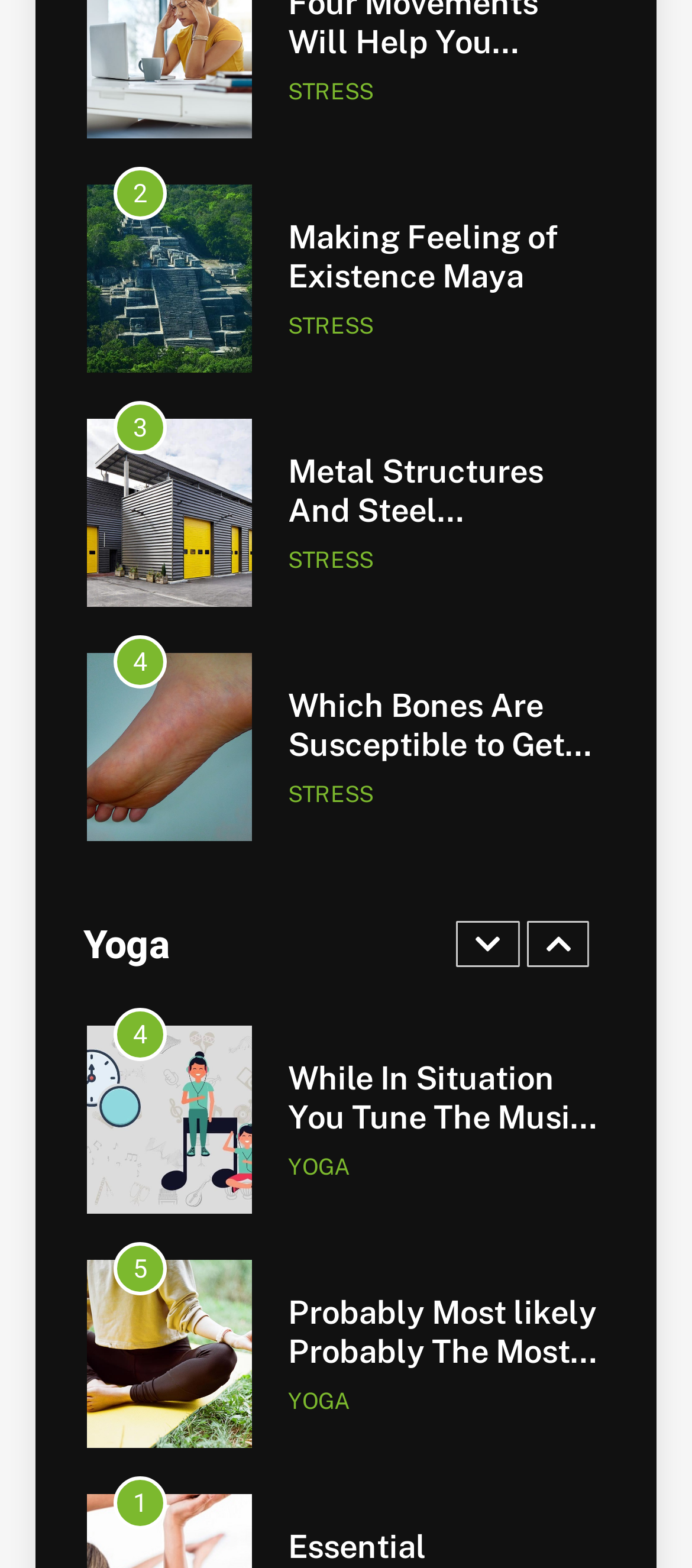Please give a one-word or short phrase response to the following question: 
How many buttons are there on this webpage?

2